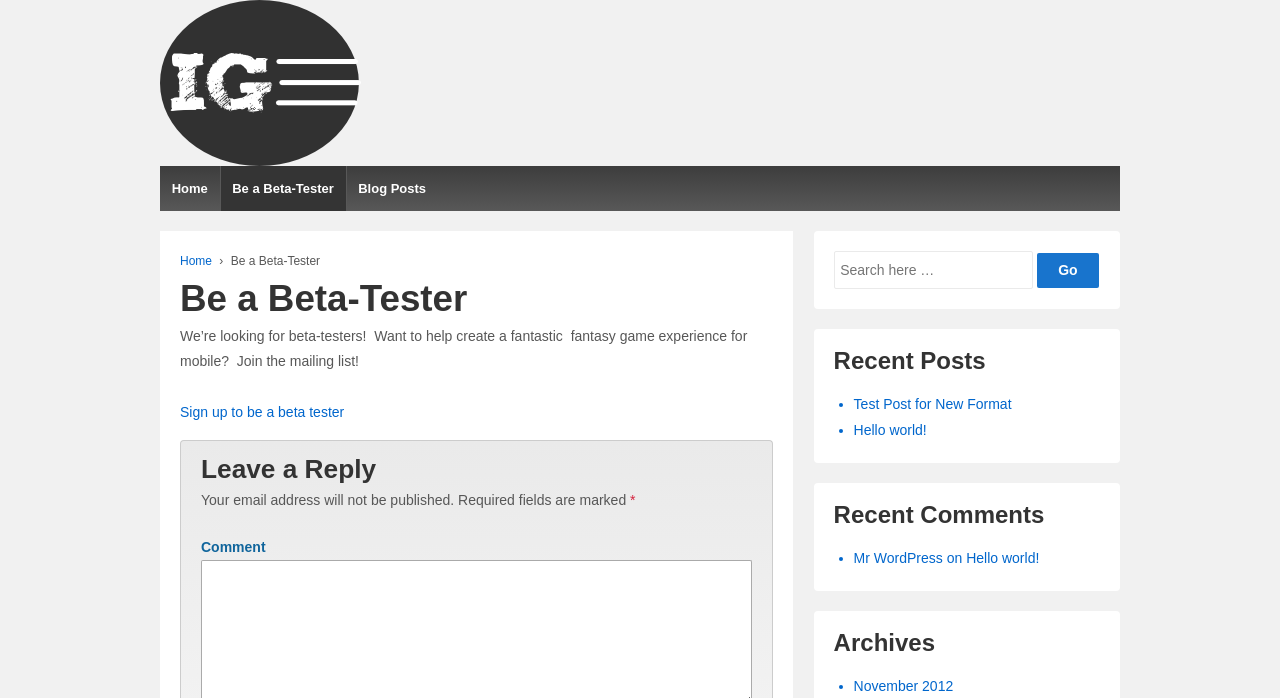What is the purpose of the webpage?
Could you please answer the question thoroughly and with as much detail as possible?

The webpage has a heading 'Be a Beta-Tester' and a paragraph that says 'We’re looking for beta-testers! Want to help create a fantastic fantasy game experience for mobile? Join the mailing list!' This suggests that the purpose of the webpage is to recruit beta-testers for a mobile game.